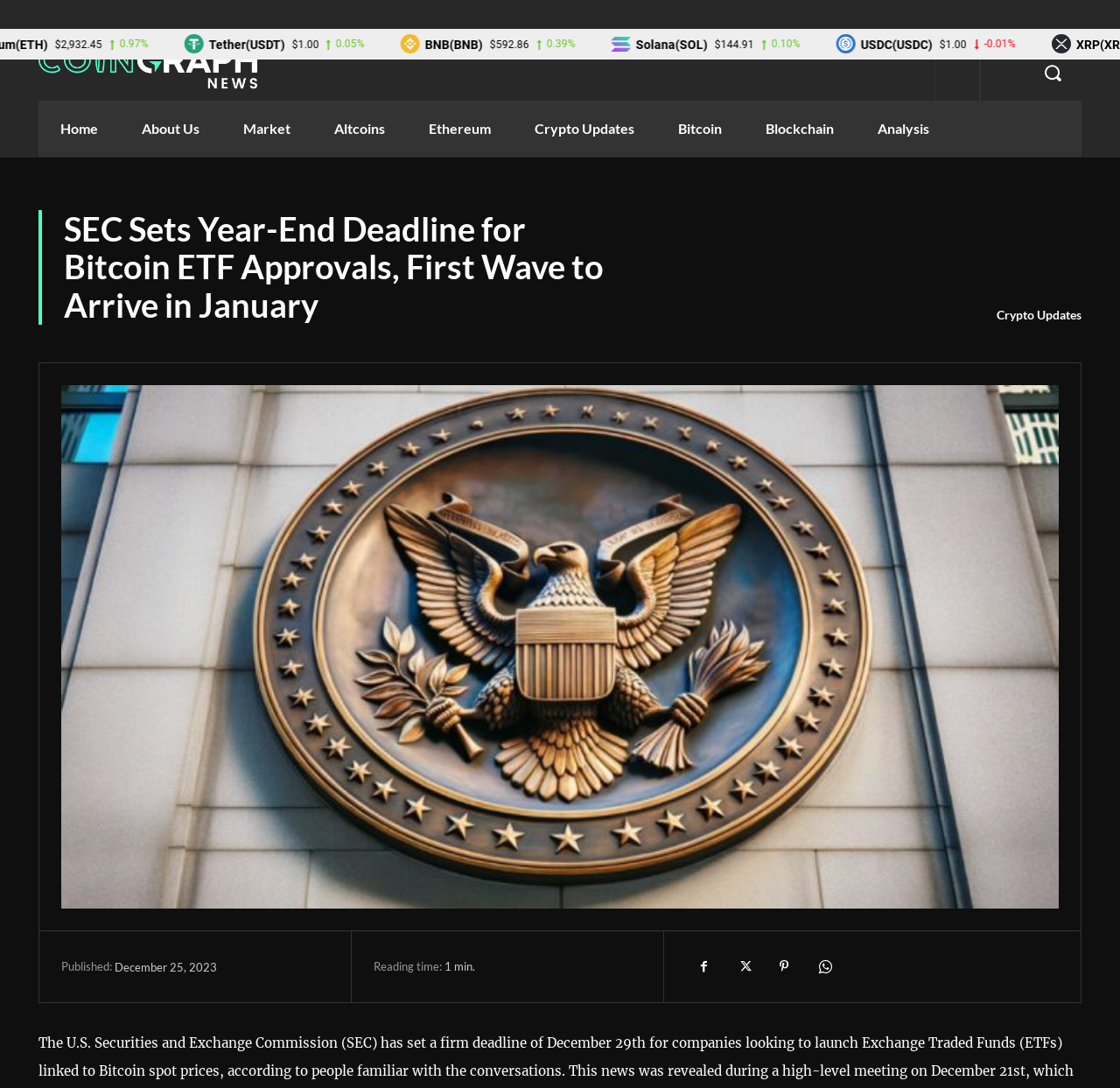Locate the bounding box coordinates of the clickable part needed for the task: "Click the logo".

[0.034, 0.044, 0.23, 0.09]